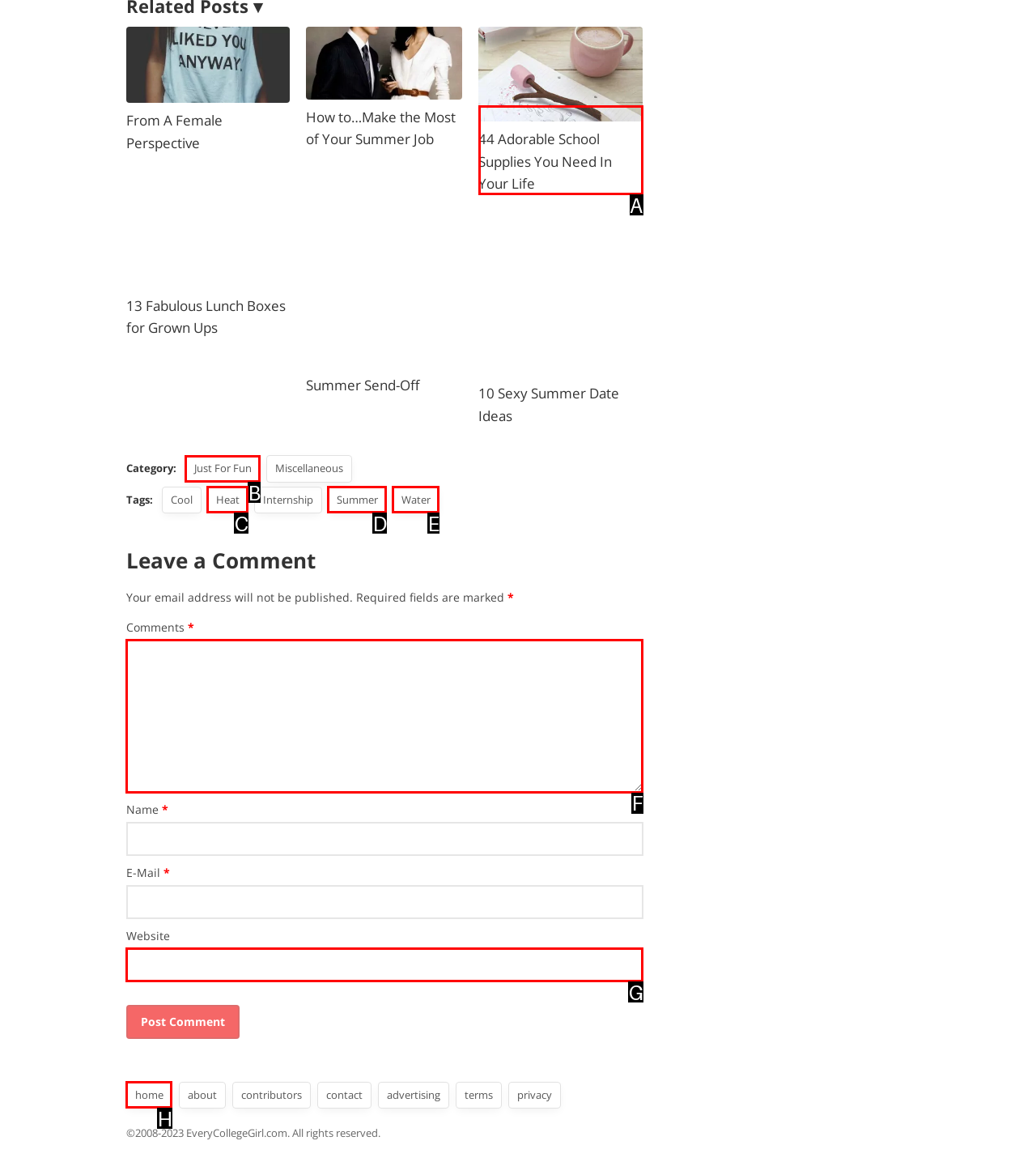Find the HTML element that matches the description: water. Answer using the letter of the best match from the available choices.

E